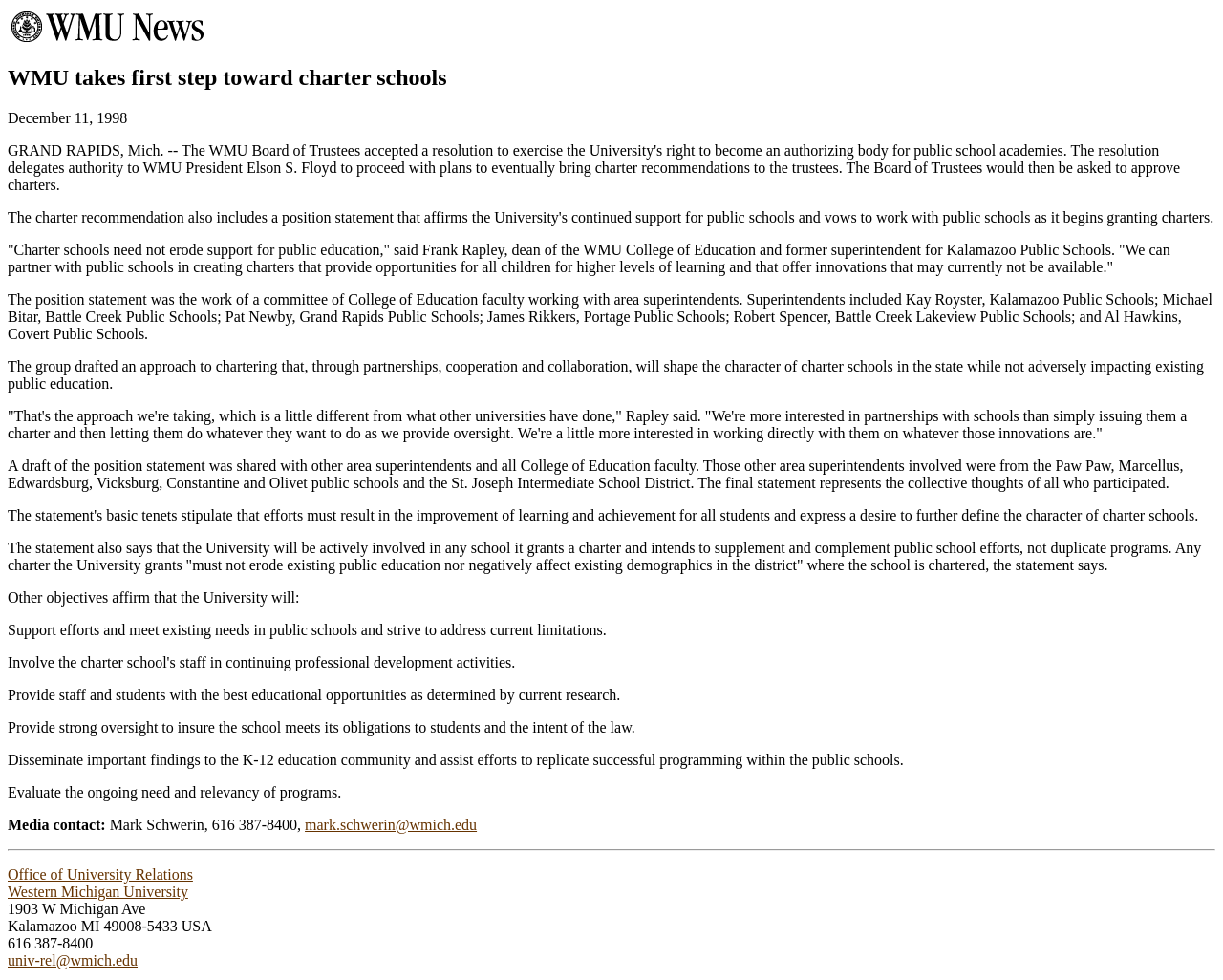What is the email address of the Office of University Relations?
Based on the image, answer the question with as much detail as possible.

I found the email address of the Office of University Relations by looking at the link element with the content 'univ-rel@wmich.edu' which is located at the bottom of the webpage.